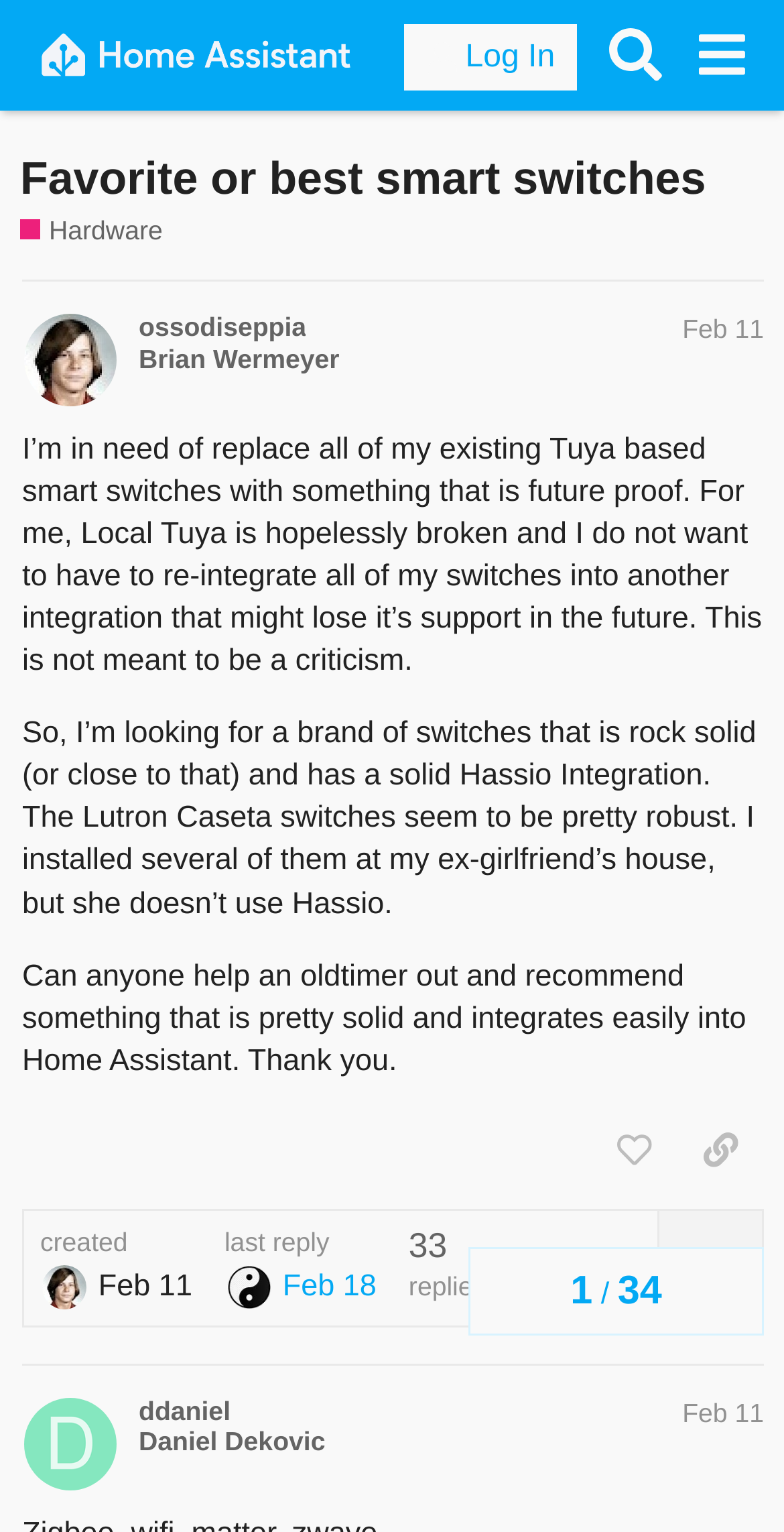Specify the bounding box coordinates (top-left x, top-left y, bottom-right x, bottom-right y) of the UI element in the screenshot that matches this description: ossodiseppia

[0.177, 0.204, 0.391, 0.225]